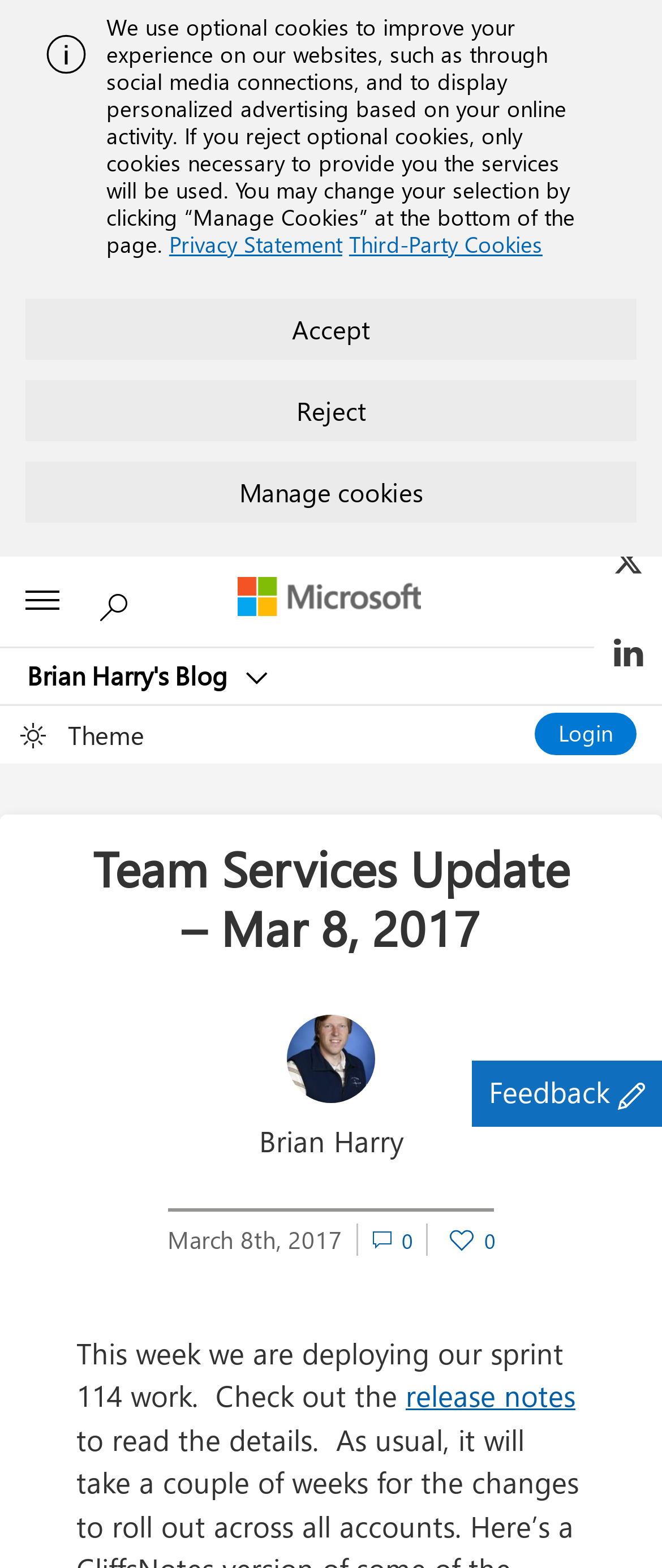Provide a thorough and detailed response to the question by examining the image: 
What is the date of the blog post?

I found the date by looking at the static text element that says 'March 8th, 2017' which is located below the author's name.